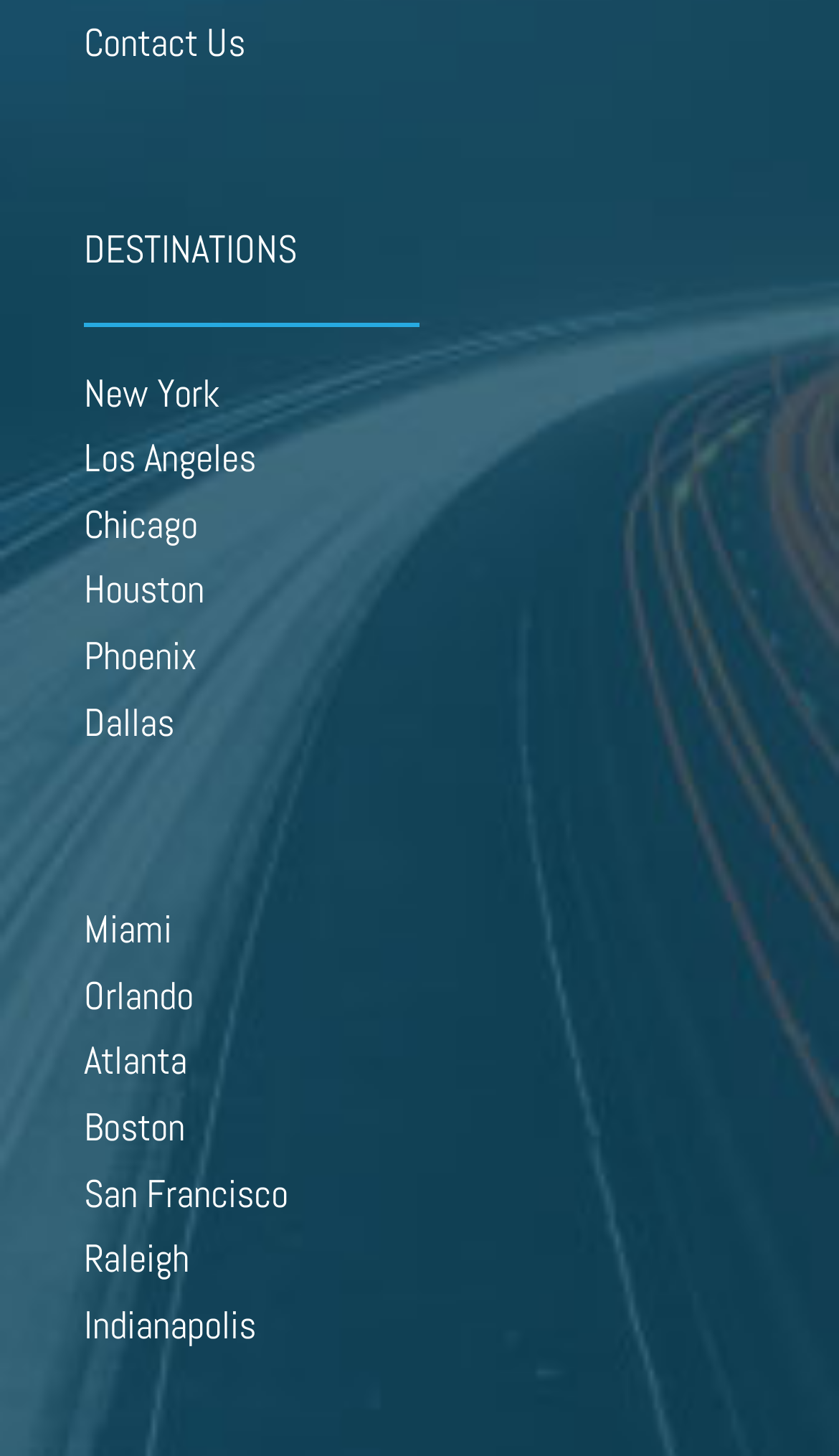Can you show the bounding box coordinates of the region to click on to complete the task described in the instruction: "Explore Los Angeles"?

[0.1, 0.297, 0.305, 0.331]